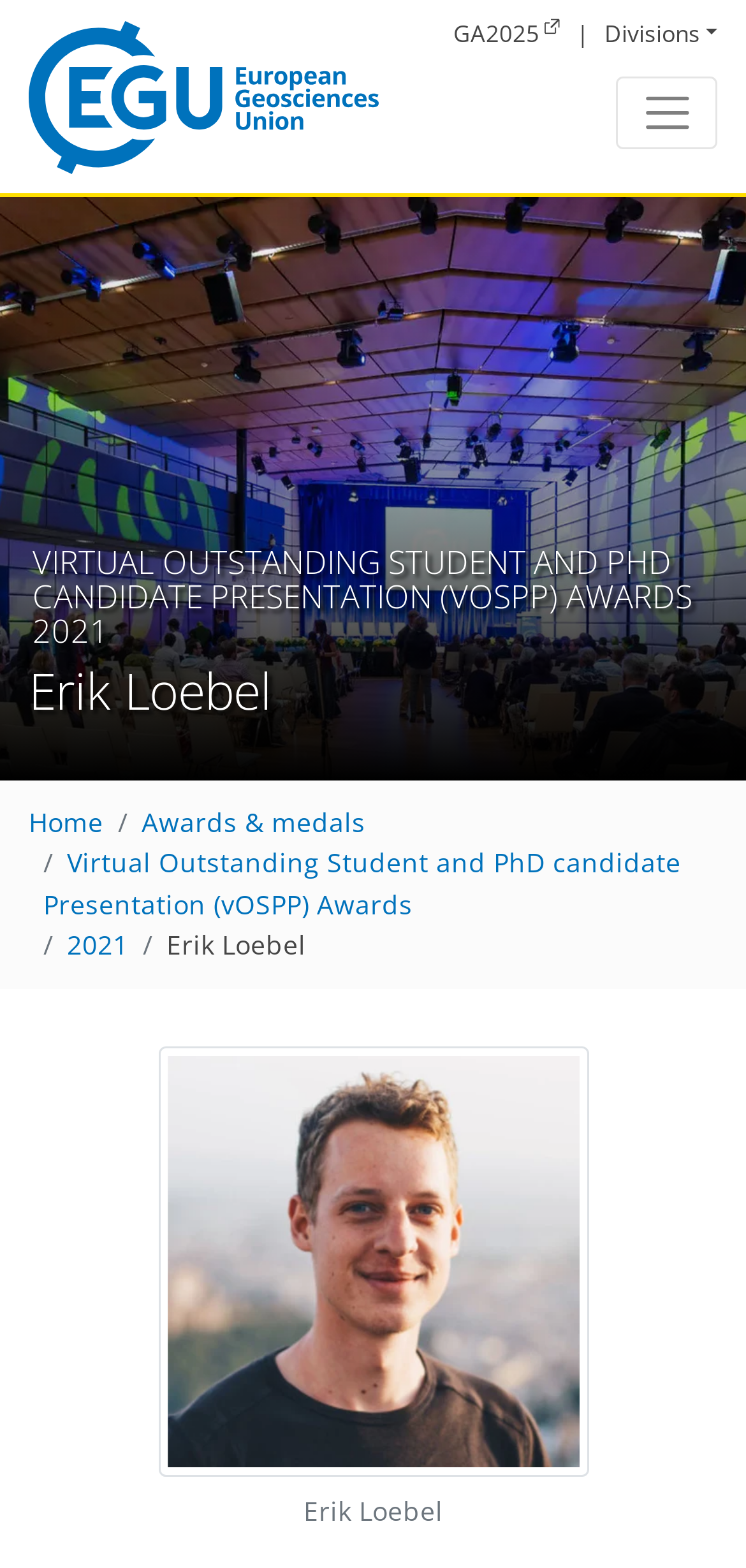Offer a meticulous caption that includes all visible features of the webpage.

The webpage is about the Virtual Outstanding Student and PhD candidate Presentation (vOSPP) Awards 2021, specifically highlighting Erik Loebel. At the top, there is a main navigation menu that spans the entire width of the page, containing links to the EGU logo, GA2025, and a divisions button. Below the navigation menu, there is a prominent heading that displays the title of the webpage.

On the left side of the page, there is a breadcrumb navigation menu that shows the hierarchy of the current page, with links to Home, Awards & medals, Virtual Outstanding Student and PhD candidate Presentation (vOSPP) Awards, 2021, and Erik Loebel.

Below the breadcrumb navigation menu, there is a large figure that takes up most of the page's width, containing an image of Erik Loebel. The image is accompanied by a figcaption at the bottom.

At the very top left of the page, there is a link to the EGU logo, which also contains a generic element labeled "Home". On the top right side of the page, there is a button to toggle the navigation menu.